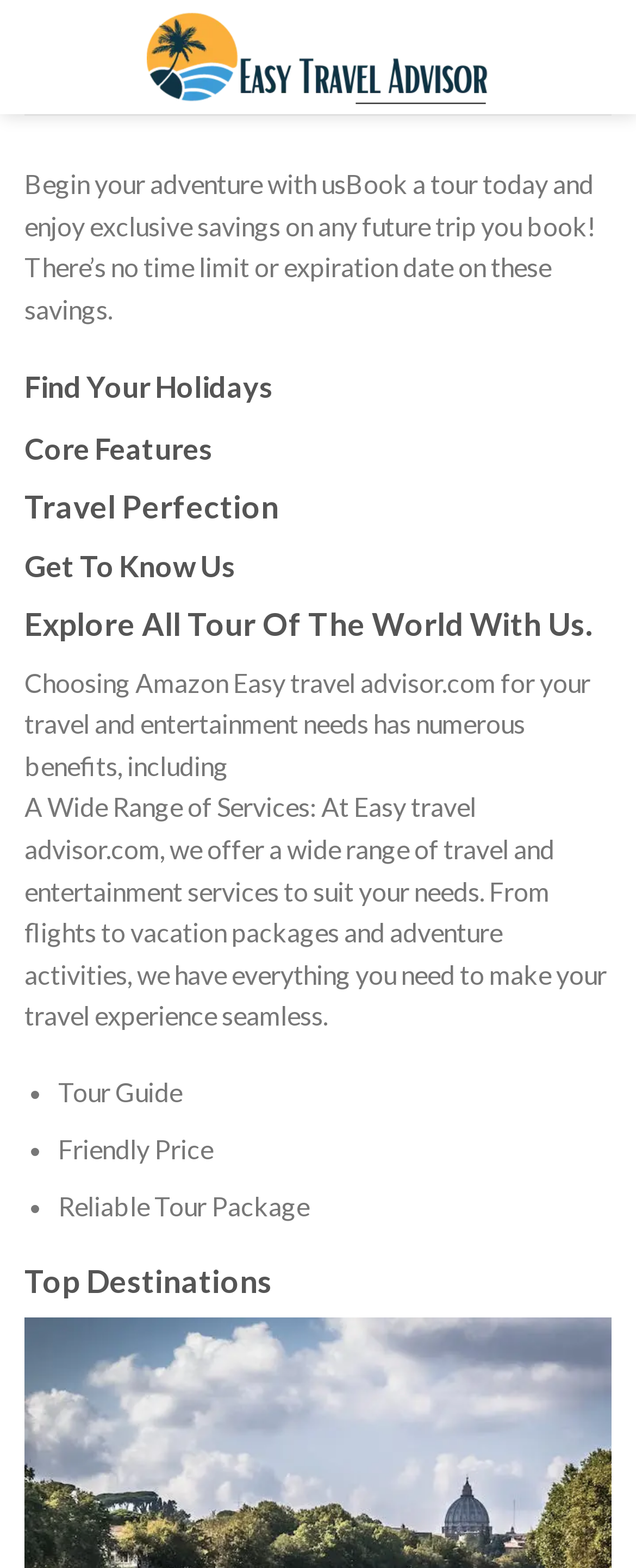Provide a single word or phrase to answer the given question: 
What is the main purpose of this website?

Compare travel options